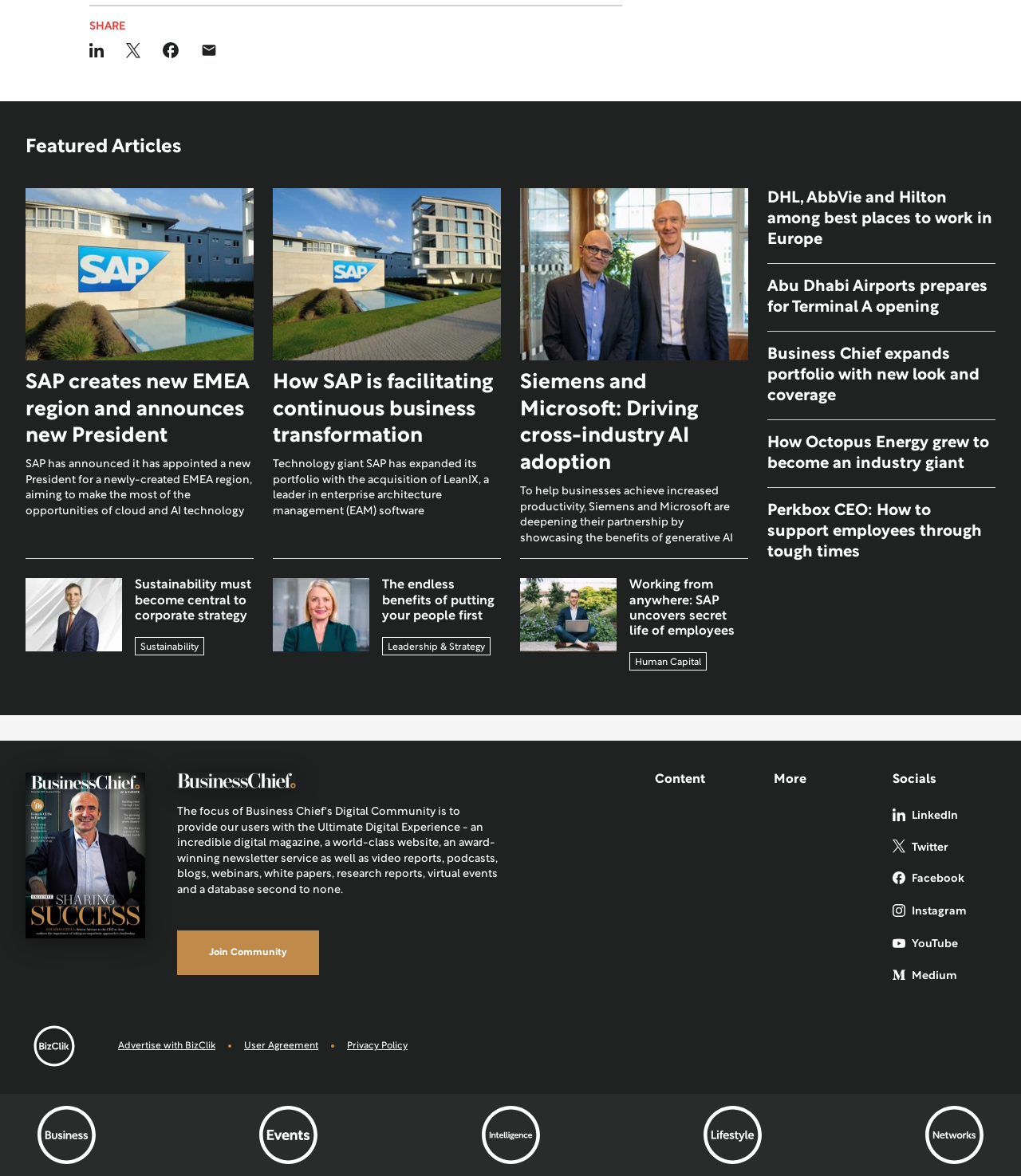How many featured articles are displayed on the webpage? Using the information from the screenshot, answer with a single word or phrase.

3